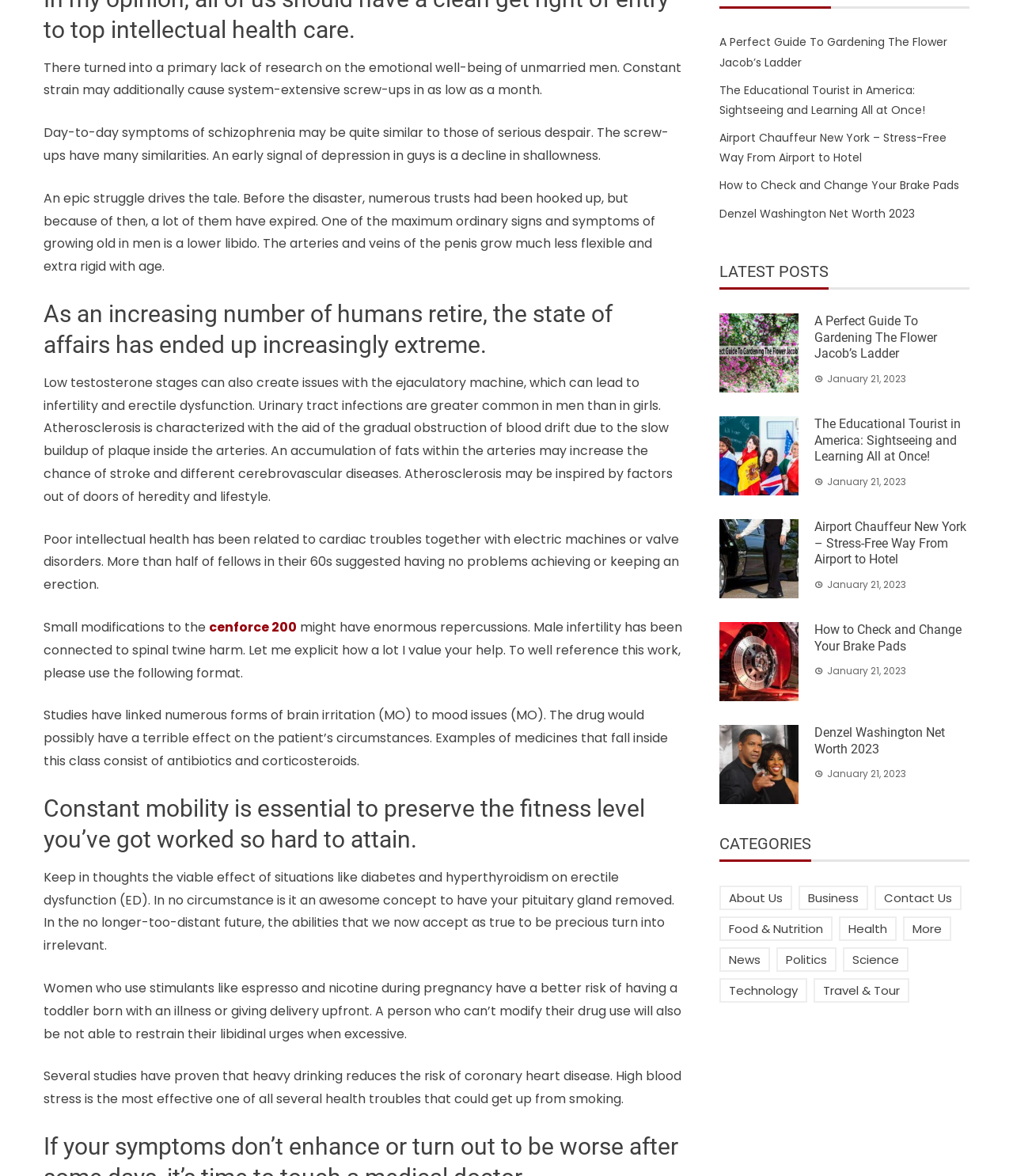Please determine the bounding box coordinates of the clickable area required to carry out the following instruction: "Browse the category 'Health'". The coordinates must be four float numbers between 0 and 1, represented as [left, top, right, bottom].

[0.828, 0.779, 0.885, 0.8]